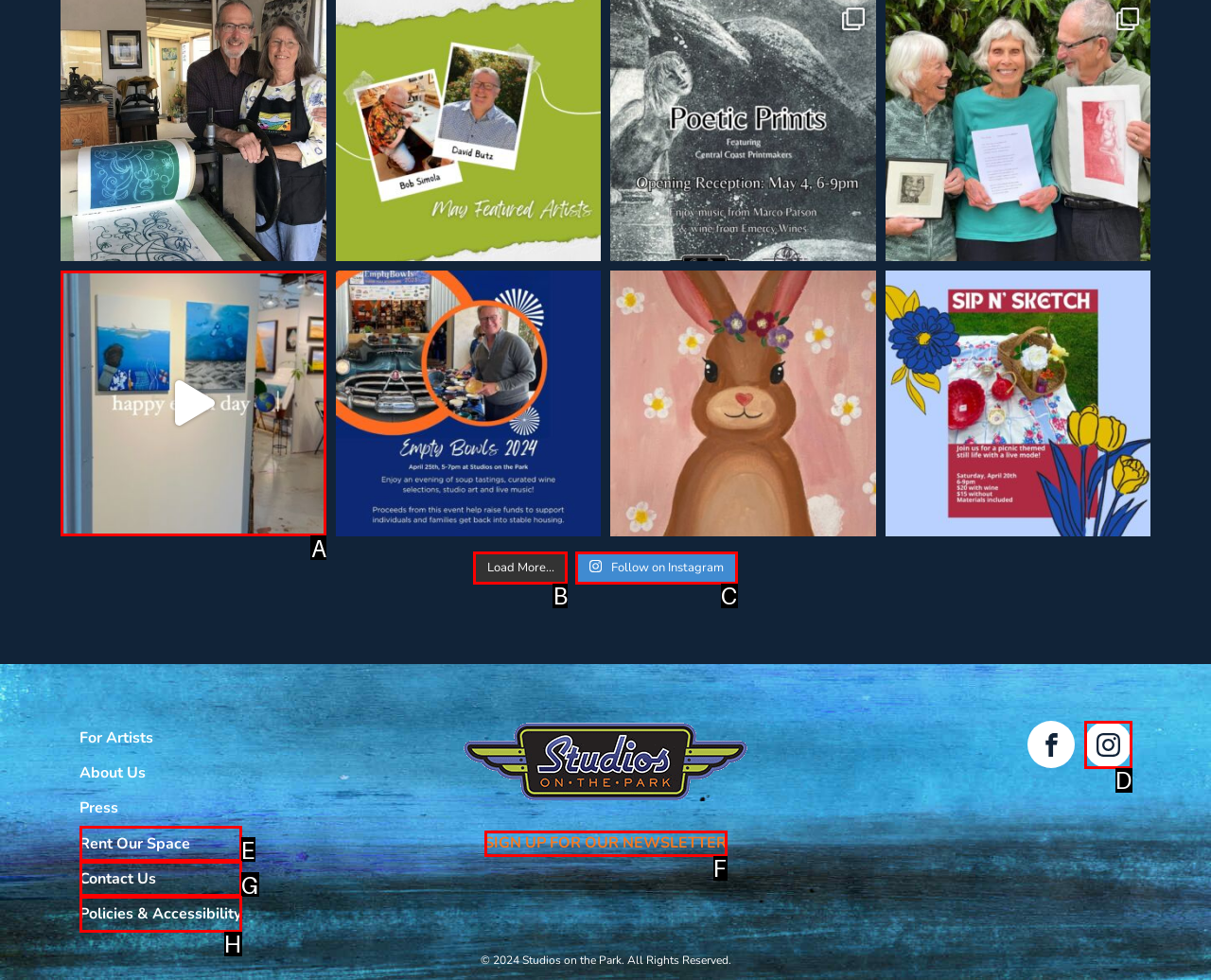Given the description: Visit our Instagram, select the HTML element that matches it best. Reply with the letter of the chosen option directly.

D